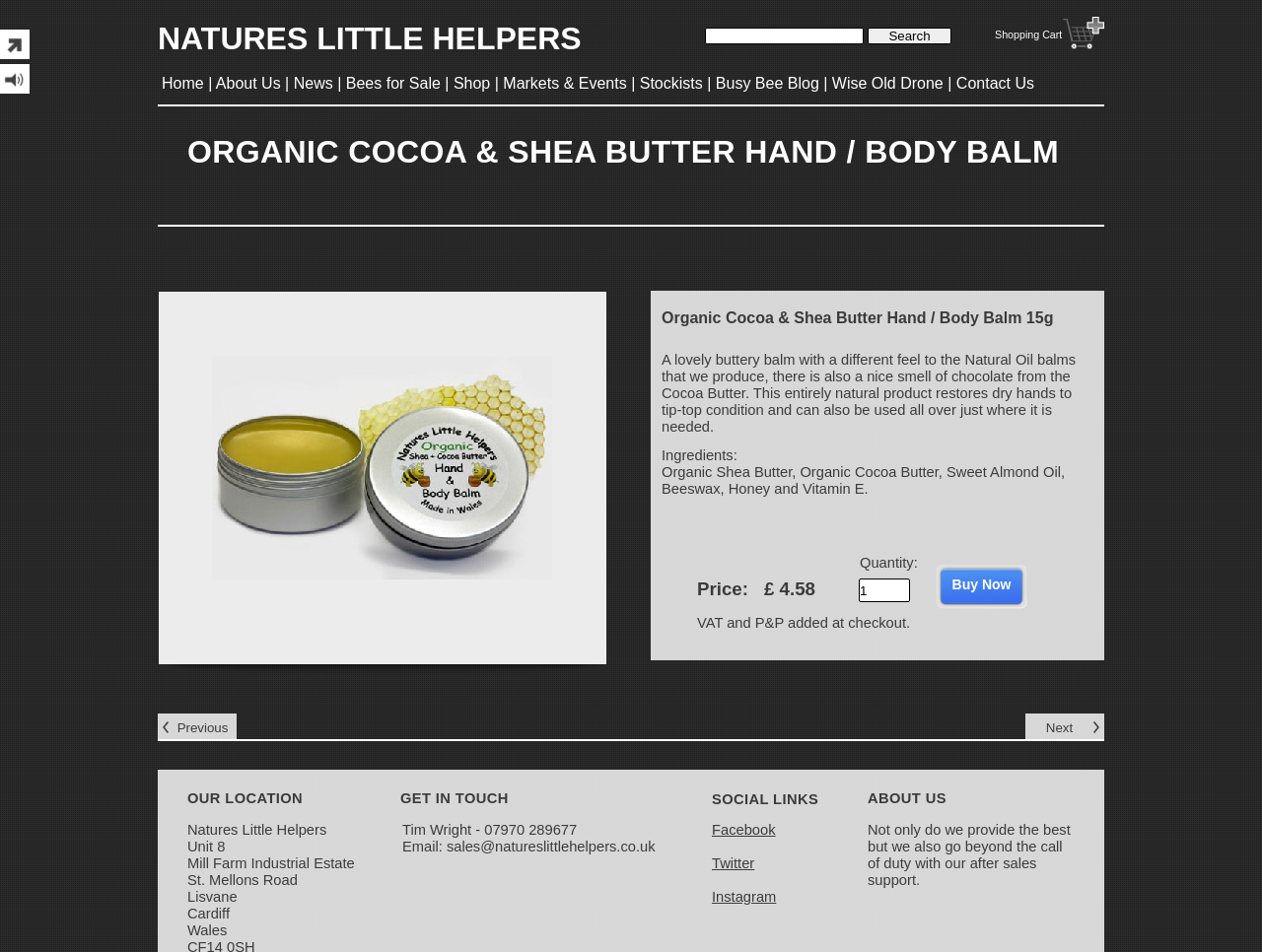Extract the bounding box for the UI element that matches this description: "Shop".

[0.359, 0.079, 0.392, 0.096]